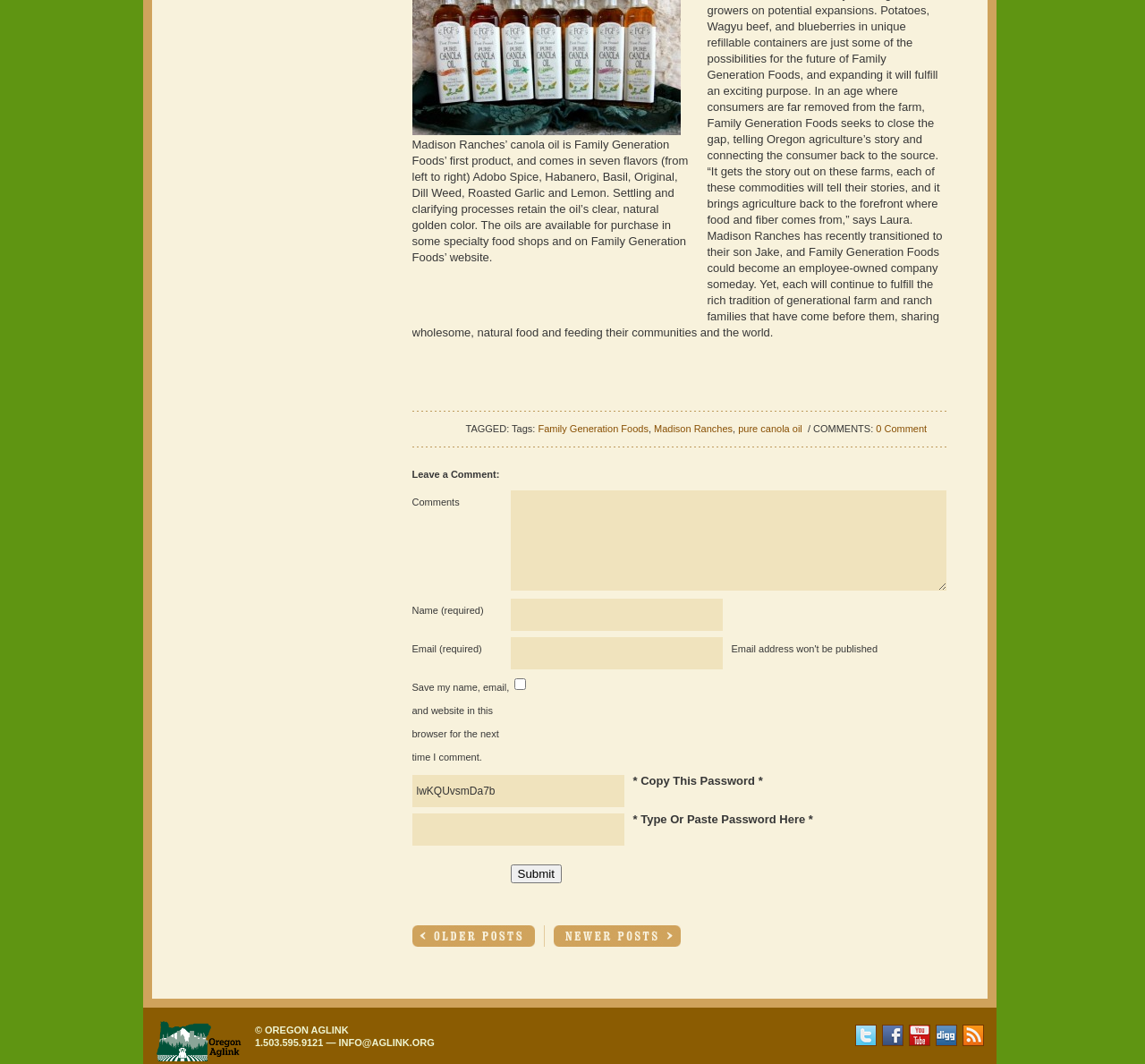Answer the question with a brief word or phrase:
What is the purpose of the textbox with the label 'Comments'?

Leave a comment